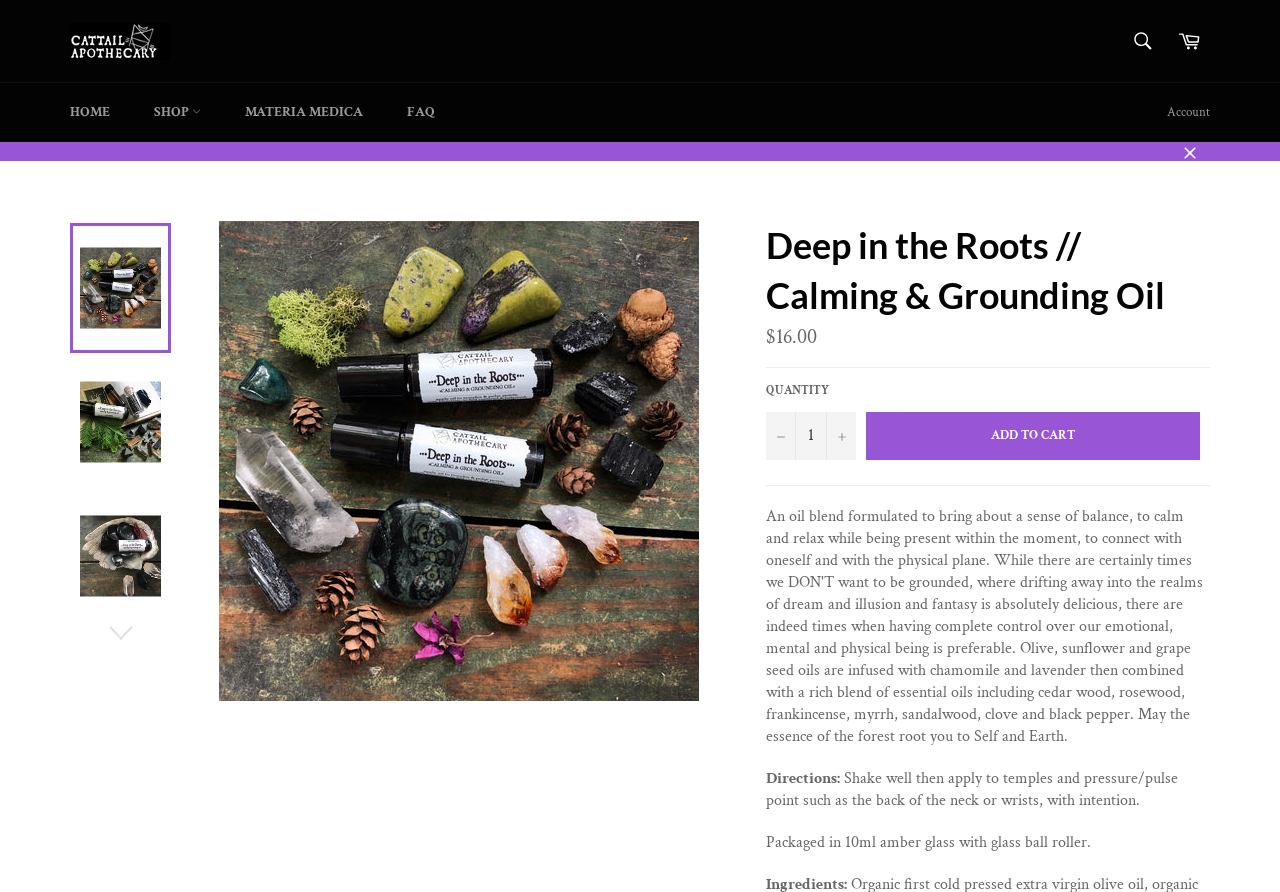Specify the bounding box coordinates of the element's region that should be clicked to achieve the following instruction: "View product details". The bounding box coordinates consist of four float numbers between 0 and 1, in the format [left, top, right, bottom].

[0.171, 0.769, 0.546, 0.793]